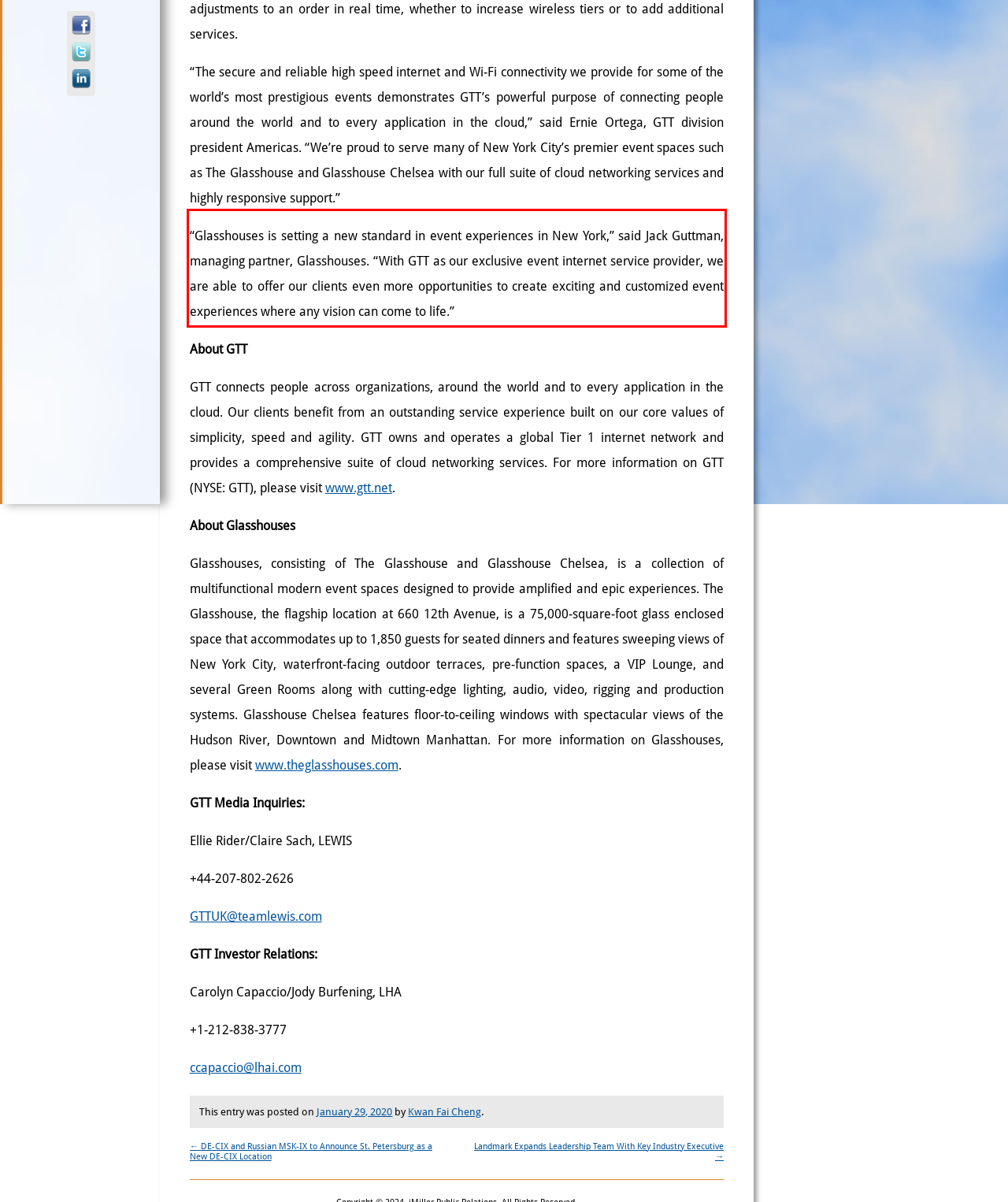Please identify and extract the text content from the UI element encased in a red bounding box on the provided webpage screenshot.

“Glasshouses is setting a new standard in event experiences in New York,” said Jack Guttman, managing partner, Glasshouses. “With GTT as our exclusive event internet service provider, we are able to offer our clients even more opportunities to create exciting and customized event experiences where any vision can come to life.”